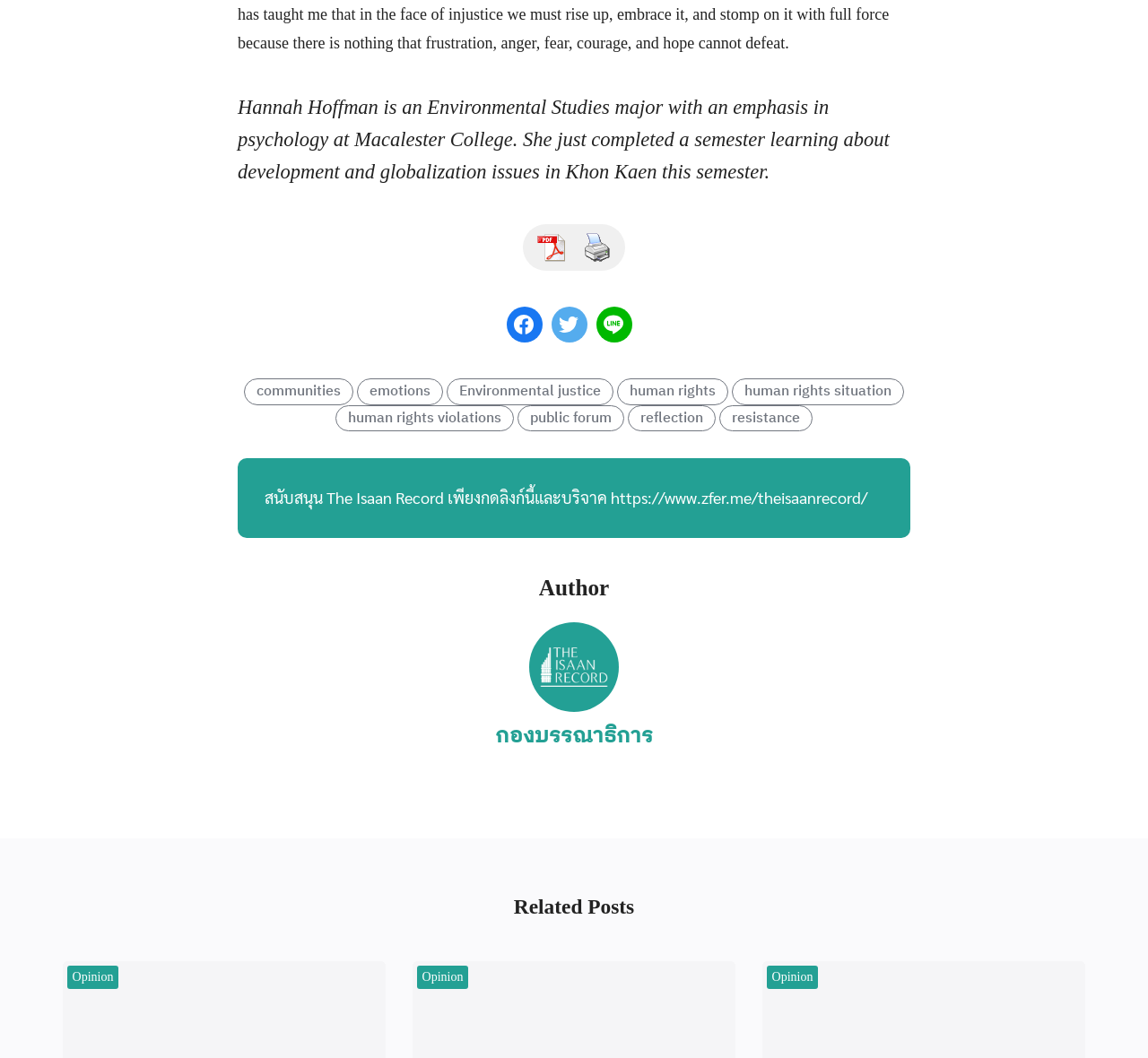Based on the element description alt="image_print" title="Print Content", identify the bounding box of the UI element in the given webpage screenshot. The coordinates should be in the format (top-left x, top-left y, bottom-right x, bottom-right y) and must be between 0 and 1.

[0.5, 0.217, 0.541, 0.253]